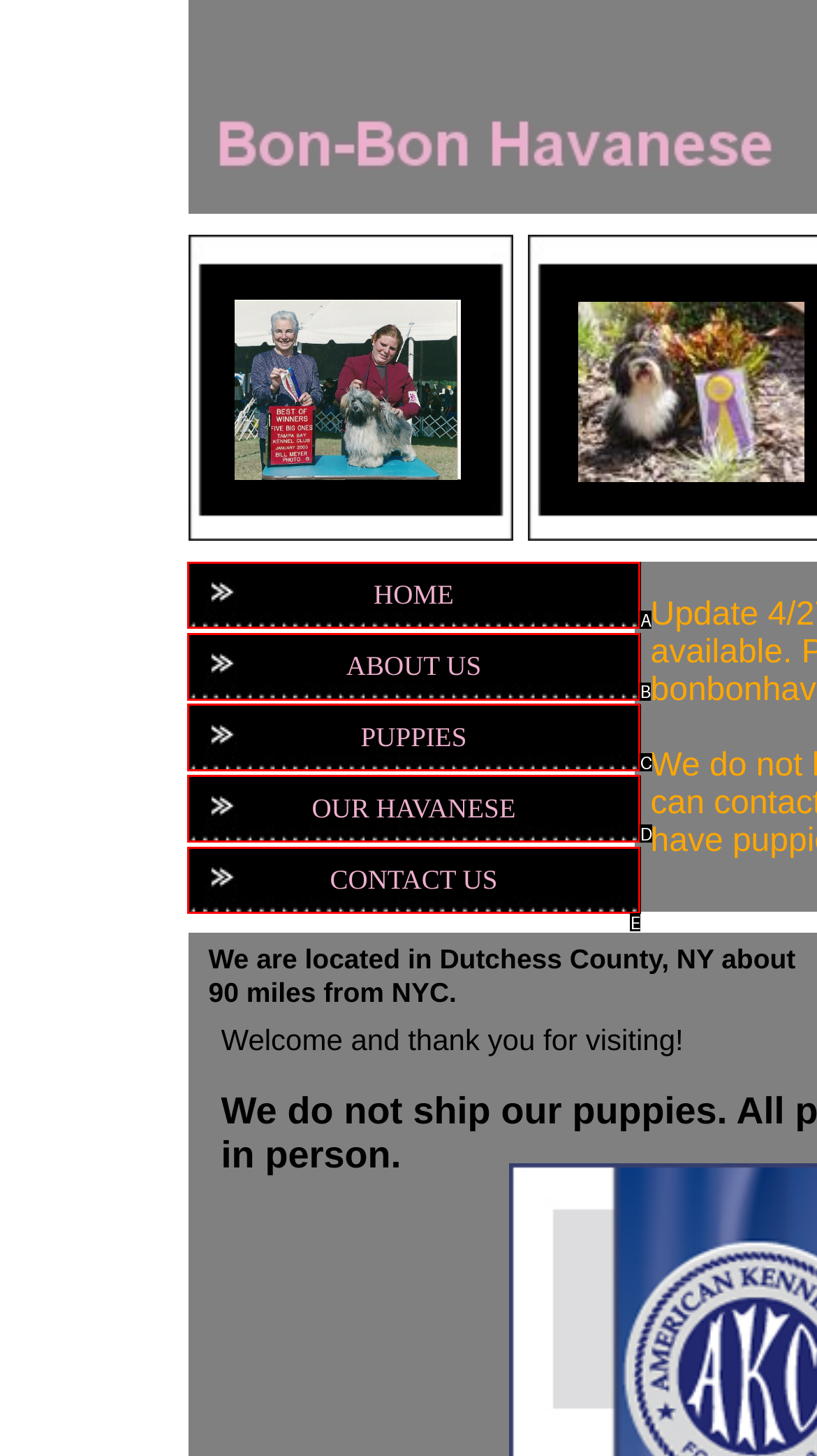Using the provided description: OUR HAVANESE, select the HTML element that corresponds to it. Indicate your choice with the option's letter.

D